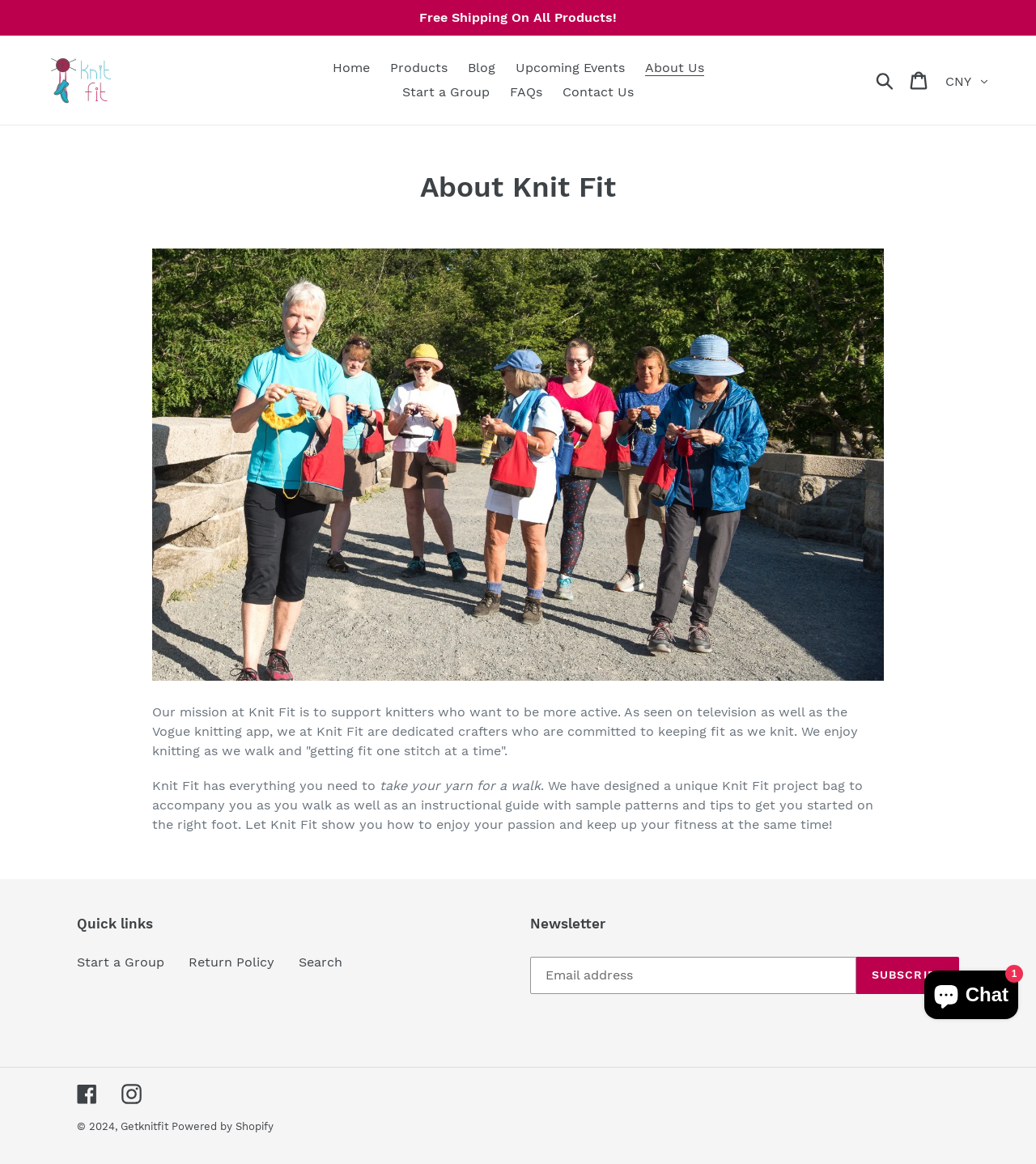What is the copyright year of the webpage?
Look at the image and provide a detailed response to the question.

The copyright year can be found in the text '© 2024,' at the bottom of the webpage.